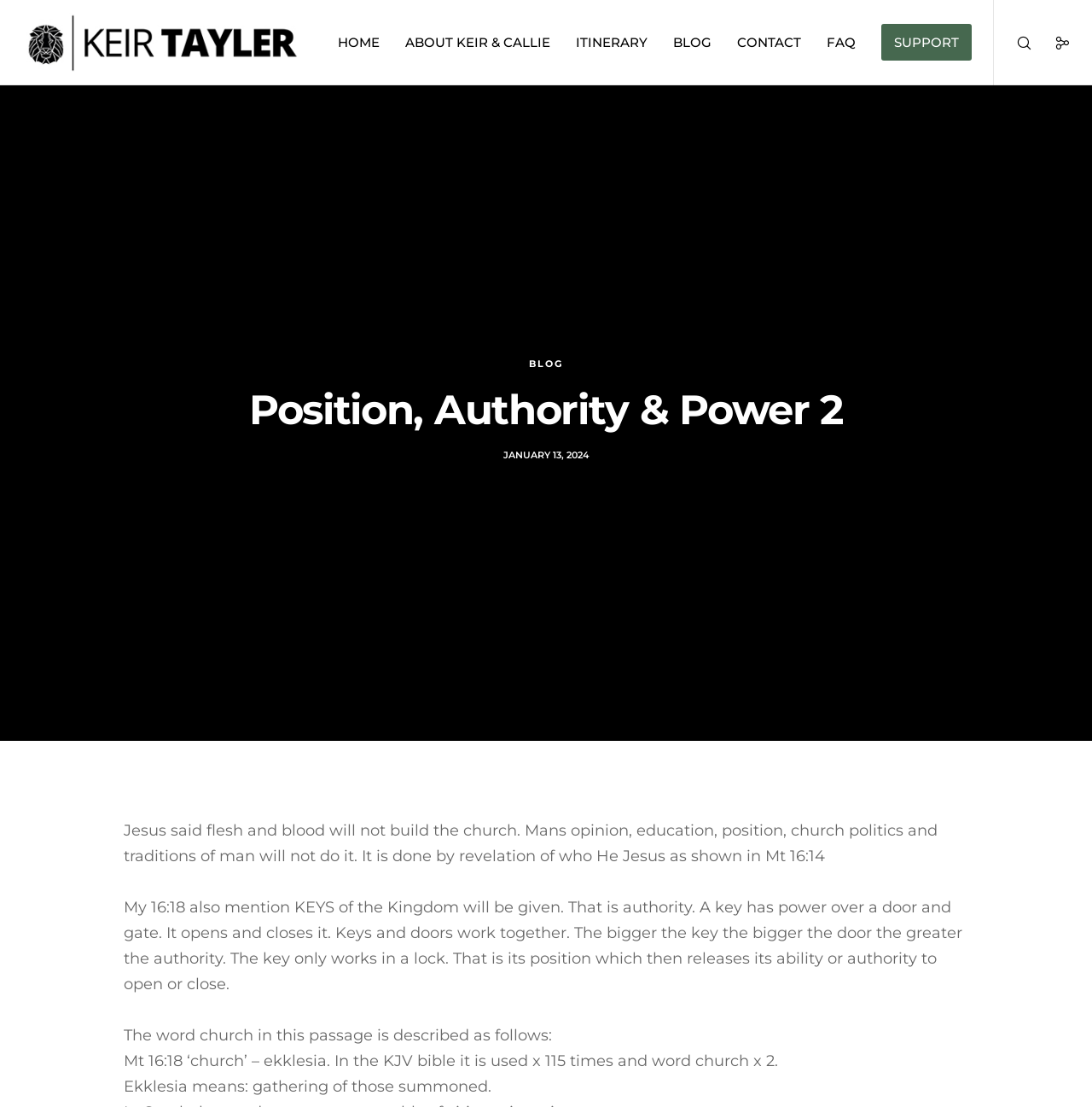Please identify the primary heading on the webpage and return its text.

Position, Authority & Power 2